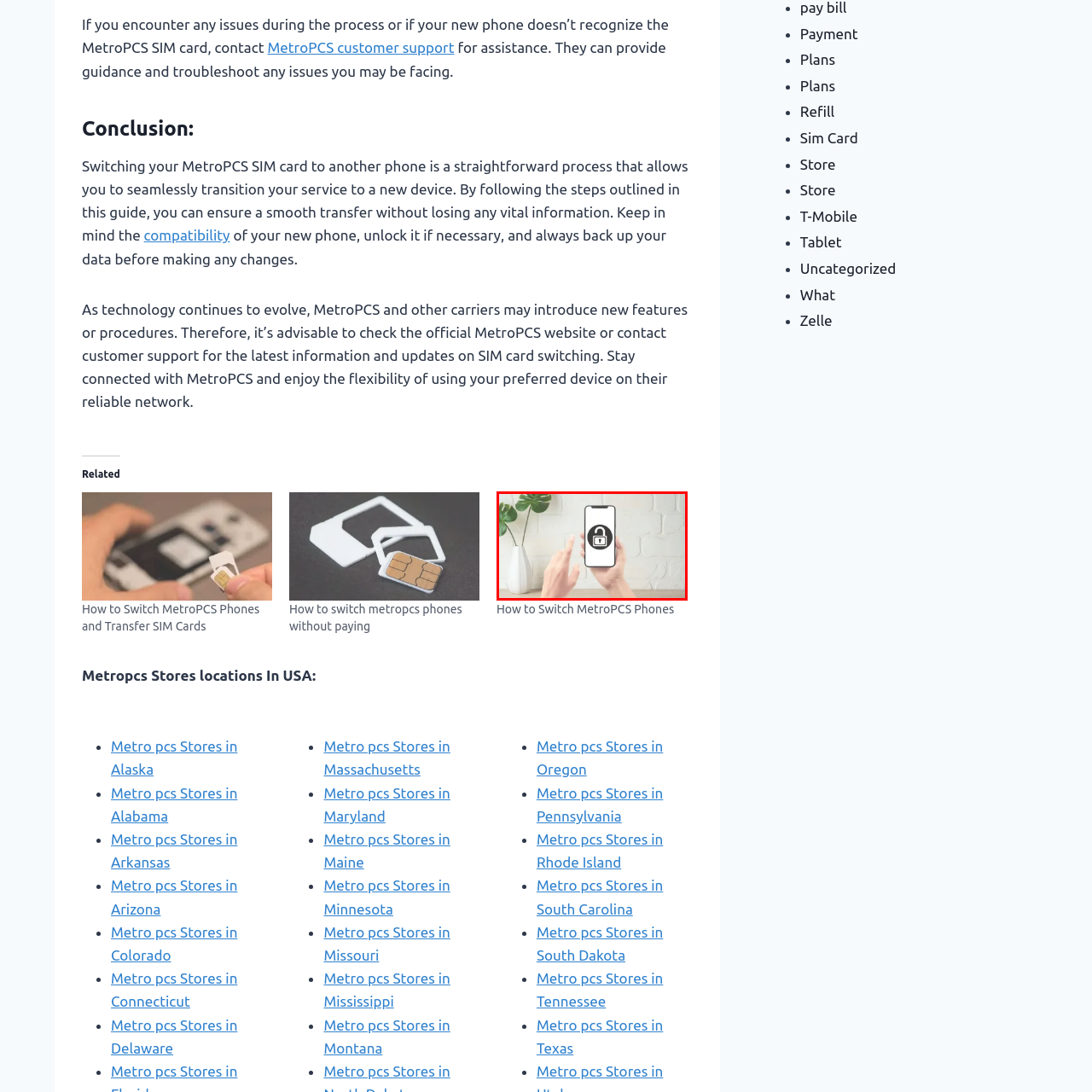Give an in-depth description of the picture inside the red marked area.

The image depicts a person using a smartphone with an unlocked padlock icon displayed on the screen, symbolizing the process of unlocking the device. The user’s hands are actively engaged, suggesting they are either interacting with the phone or illustrating steps to unlock it. The background features a minimalist aesthetic, with a potted plant adding a touch of greenery, enhancing the modern and refreshed atmosphere. This visual aligns with guides on how to switch MetroPCS phones, particularly focusing on the importance of unlocking devices for seamless service transition.